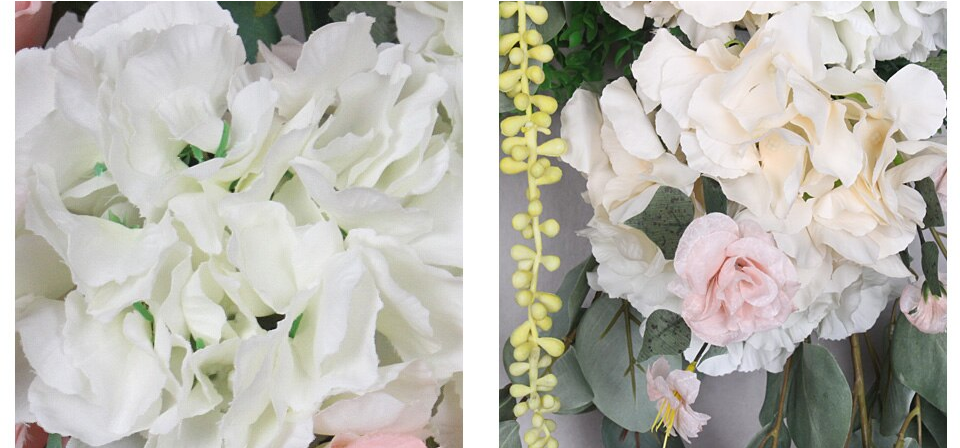What color are the rose blossoms on the right?
Using the image, provide a concise answer in one word or a short phrase.

Pink